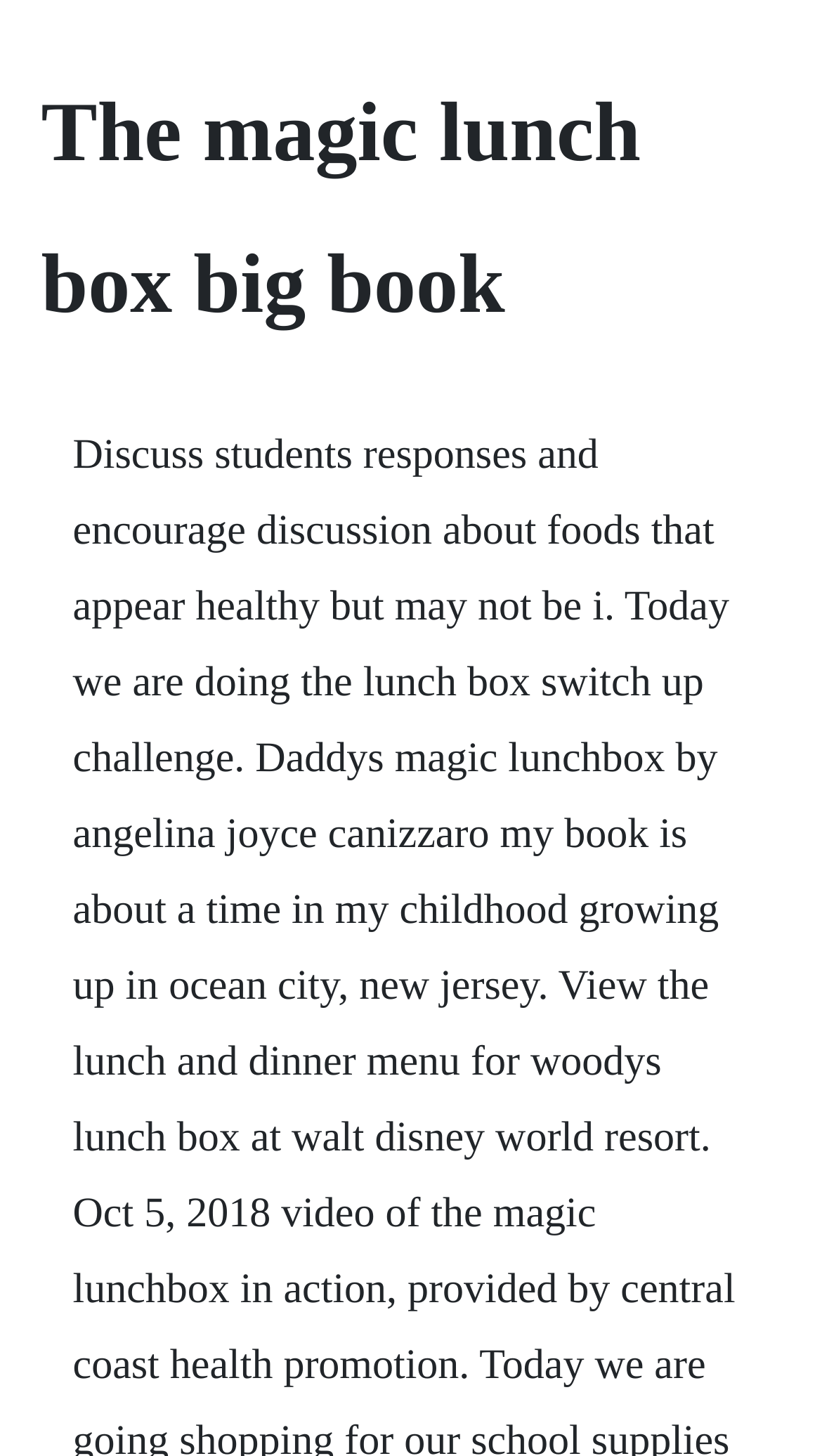Please find the top heading of the webpage and generate its text.

The magic lunch box big book